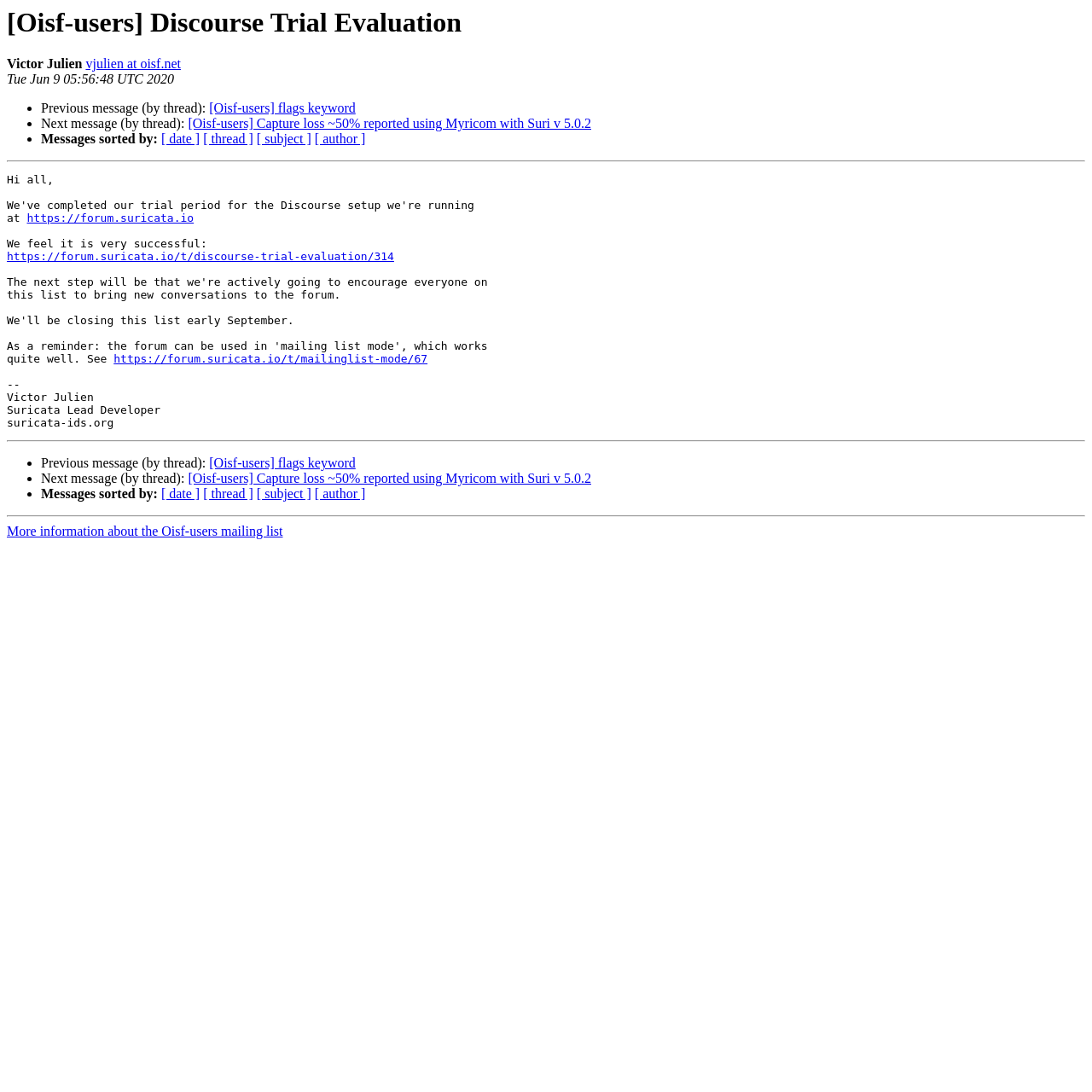Generate a thorough caption detailing the webpage content.

The webpage appears to be an email thread or a discussion forum page. At the top, there is a heading that reads "[Oisf-users] Discourse Trial Evaluation". Below the heading, there is a section that displays the sender's information, including the name "Victor Julien" and the email address "vjulien at oisf.net". The date "Tue Jun 9 05:56:48 UTC 2020" is also shown.

The main content of the page is divided into sections, separated by horizontal lines. Each section contains a list of links and text, which seem to be related to the discussion thread. There are three sections in total, each with a similar structure. 

In each section, there are links to previous and next messages in the thread, as well as links to sort the messages by date, thread, subject, or author. The links are accompanied by brief descriptions, such as "Previous message (by thread):" and "Next message (by thread):". 

There are also some standalone links, including one to a forum page "https://forum.suricata.io" and another to a specific discussion thread "https://forum.suricata.io/t/discourse-trial-evaluation/314". 

At the bottom of the page, there is a signature section that displays the sender's name, title, and contact information.